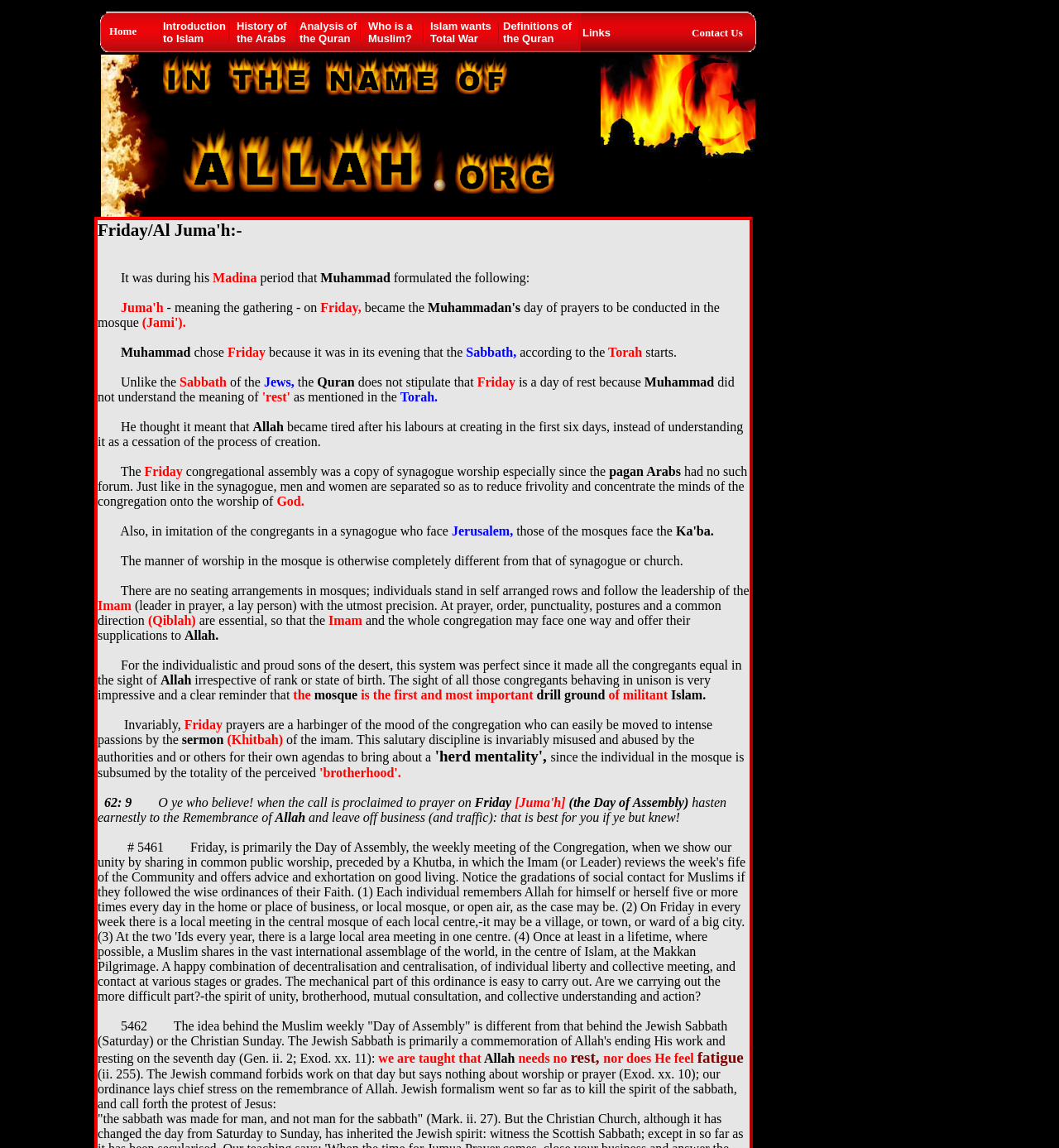Predict the bounding box coordinates of the area that should be clicked to accomplish the following instruction: "learn about the difference between Friday and Sabbath". The bounding box coordinates should consist of four float numbers between 0 and 1, i.e., [left, top, right, bottom].

[0.296, 0.327, 0.335, 0.339]